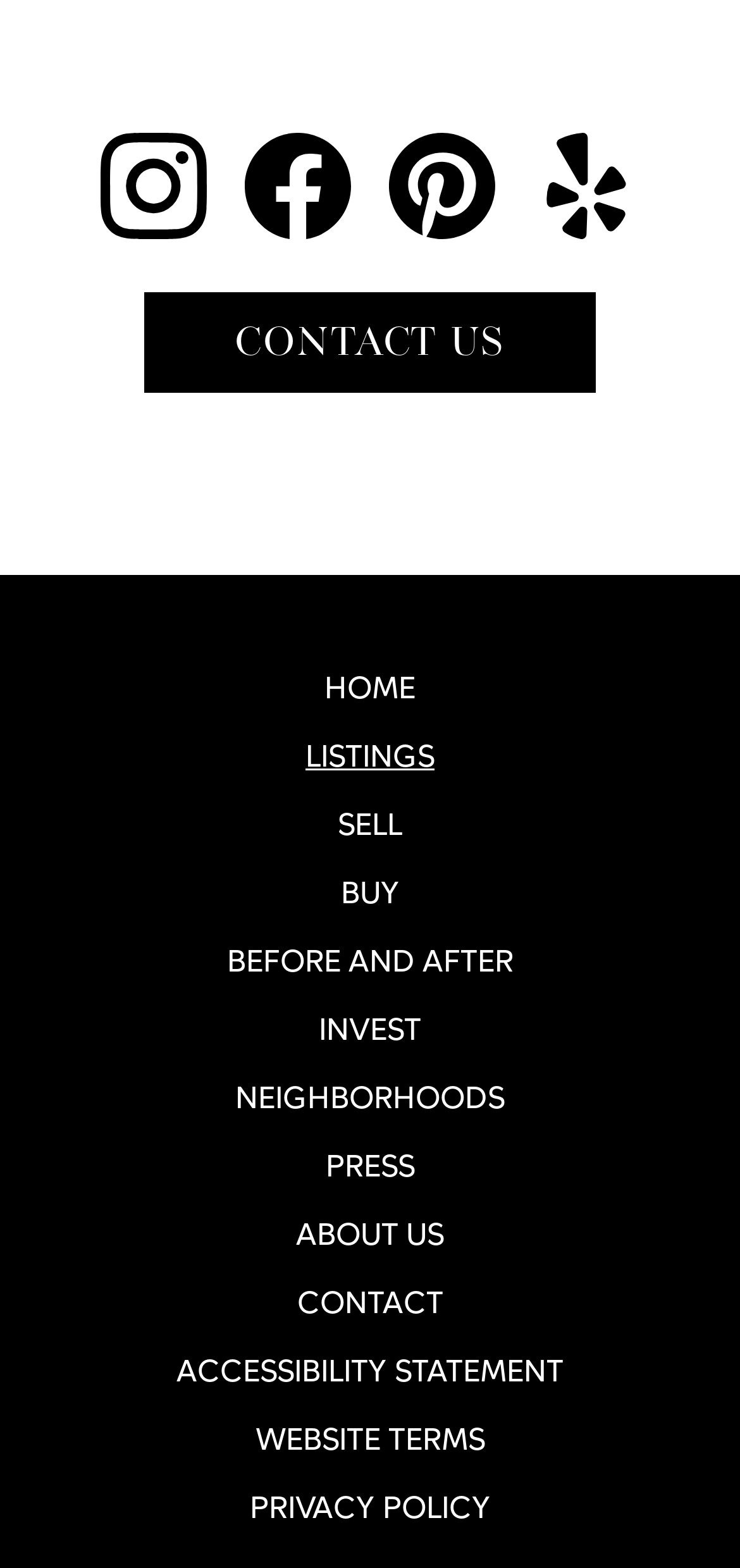Please answer the following question using a single word or phrase: What is the last item in the footer navigation?

PRIVACY POLICY